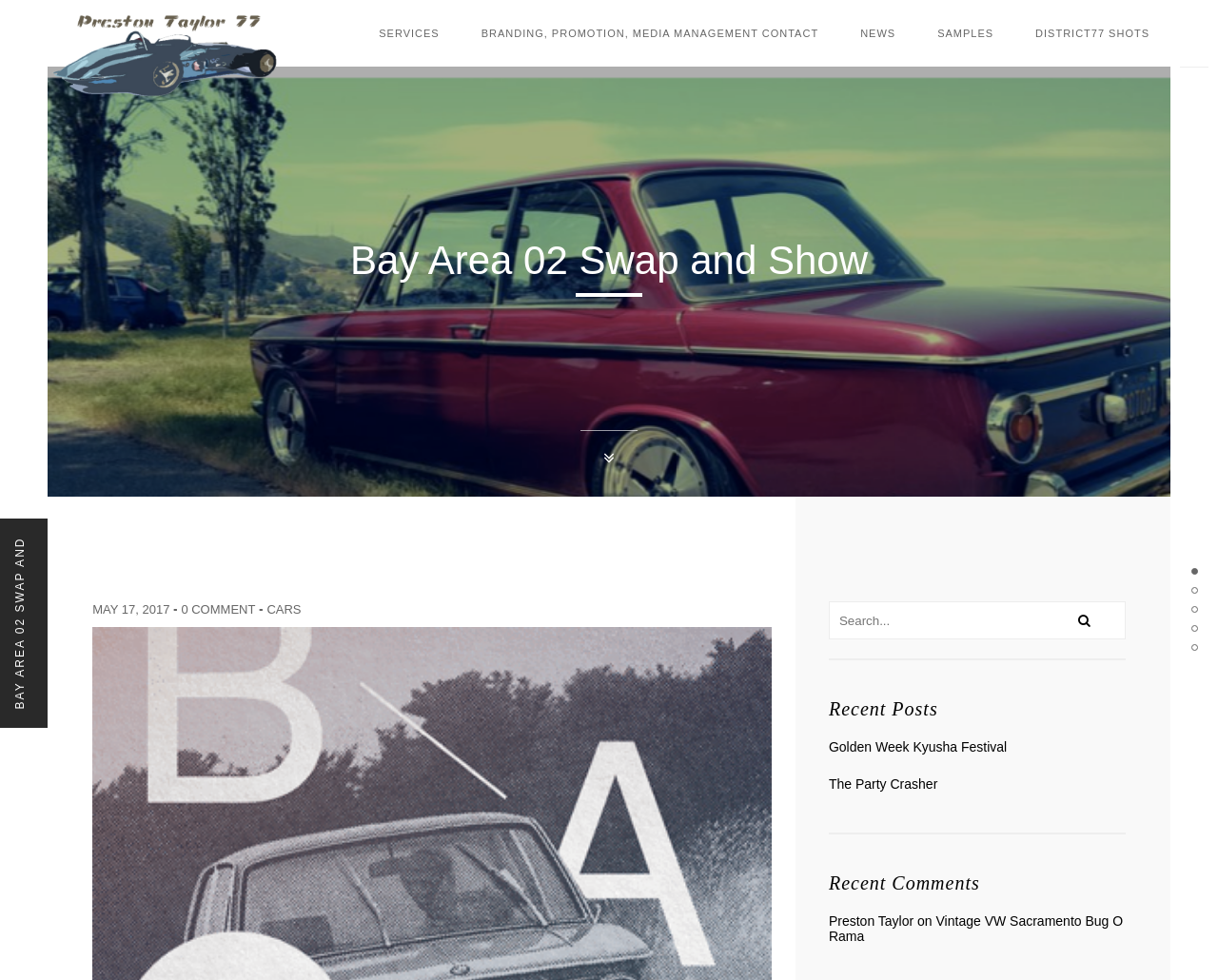Find the coordinates for the bounding box of the element with this description: "May 17, 2017".

[0.076, 0.615, 0.139, 0.629]